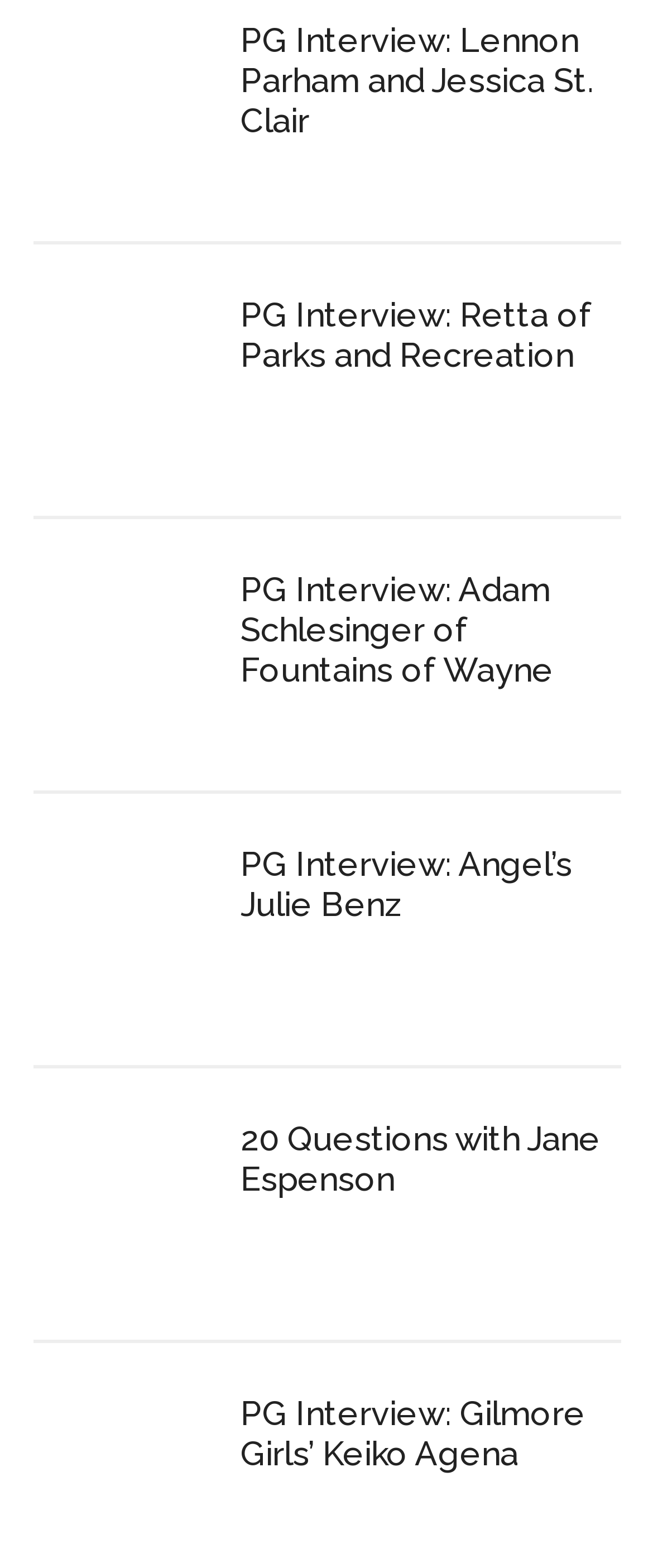How many interviews are listed on this page?
Please answer the question with a detailed and comprehensive explanation.

I counted the number of article elements on the webpage, each containing a heading and a link, which represent individual interviews. There are 6 such elements, hence the answer is 6.